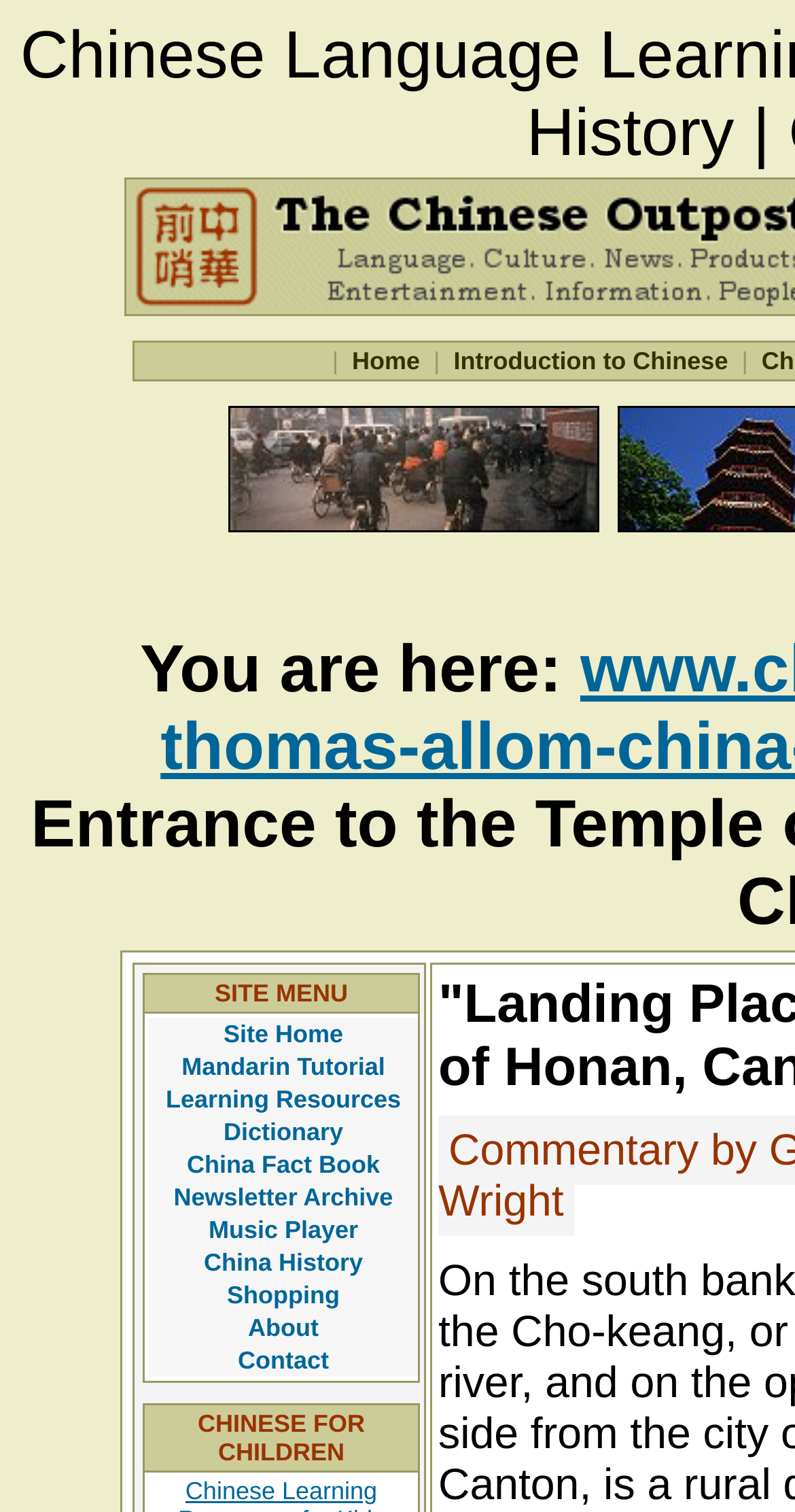Kindly respond to the following question with a single word or a brief phrase: 
What is the last link in the site menu?

Contact